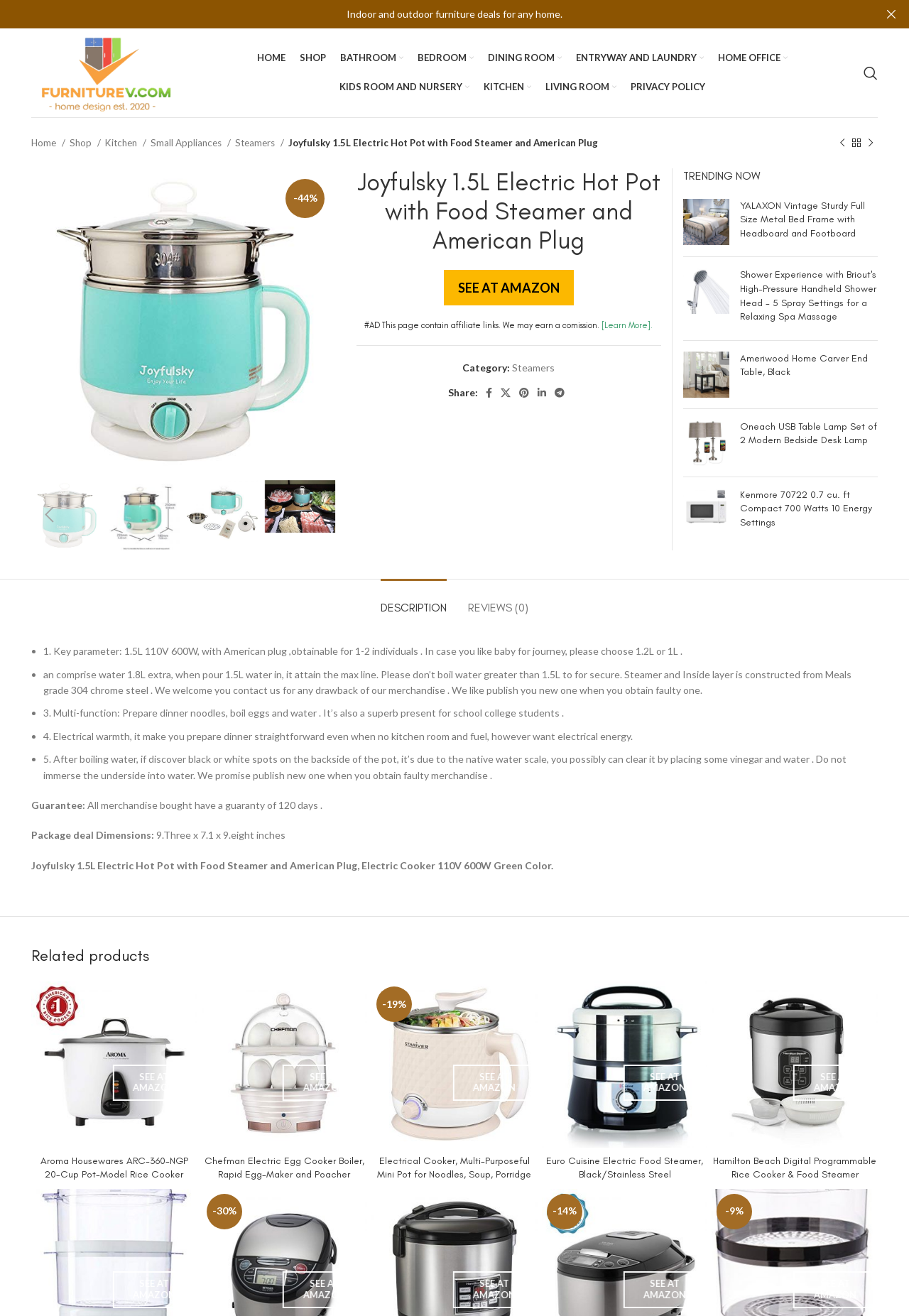Extract the bounding box coordinates of the UI element described: "Login". Provide the coordinates in the format [left, top, right, bottom] with values ranging from 0 to 1.

None